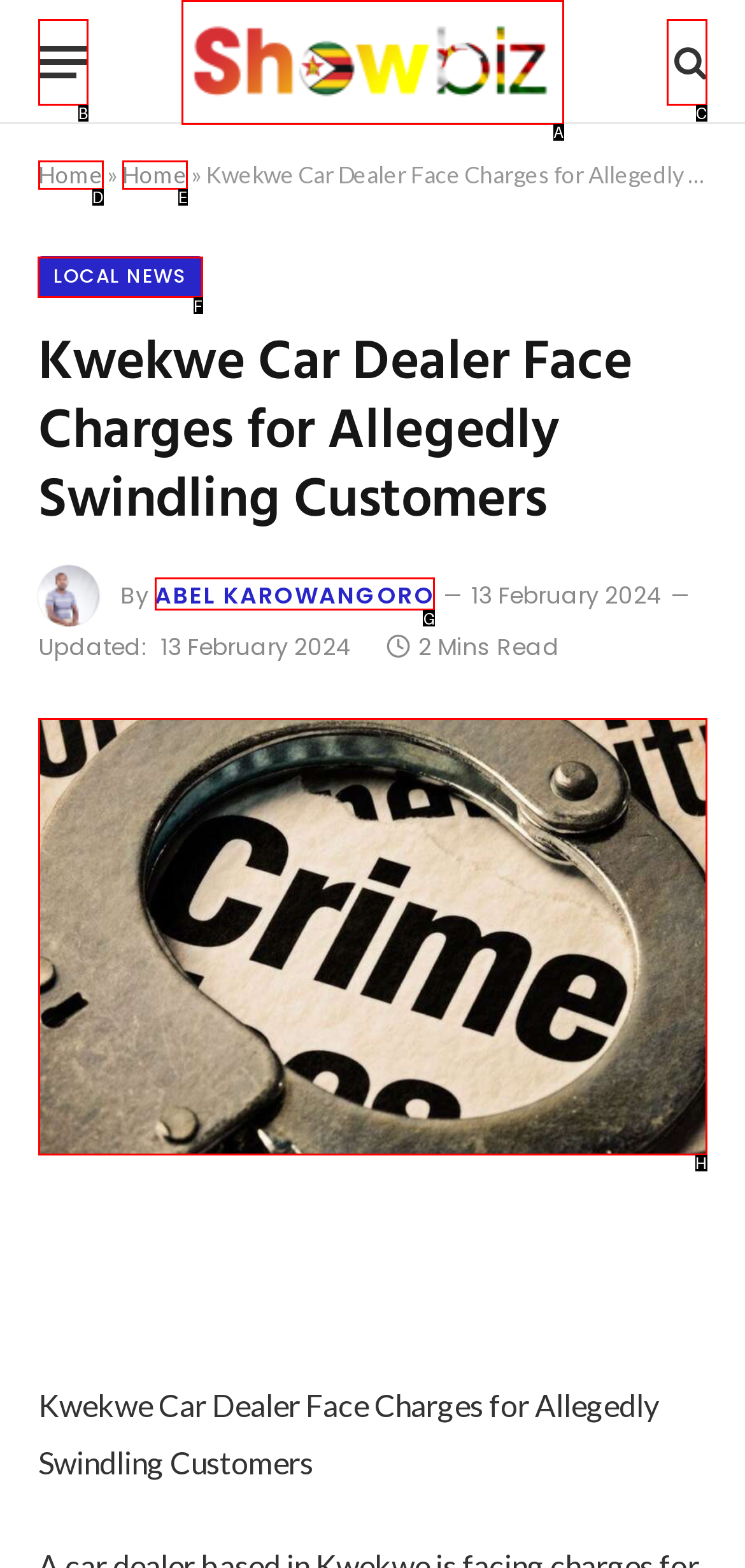To complete the task: Read the 'LOCAL NEWS', which option should I click? Answer with the appropriate letter from the provided choices.

F